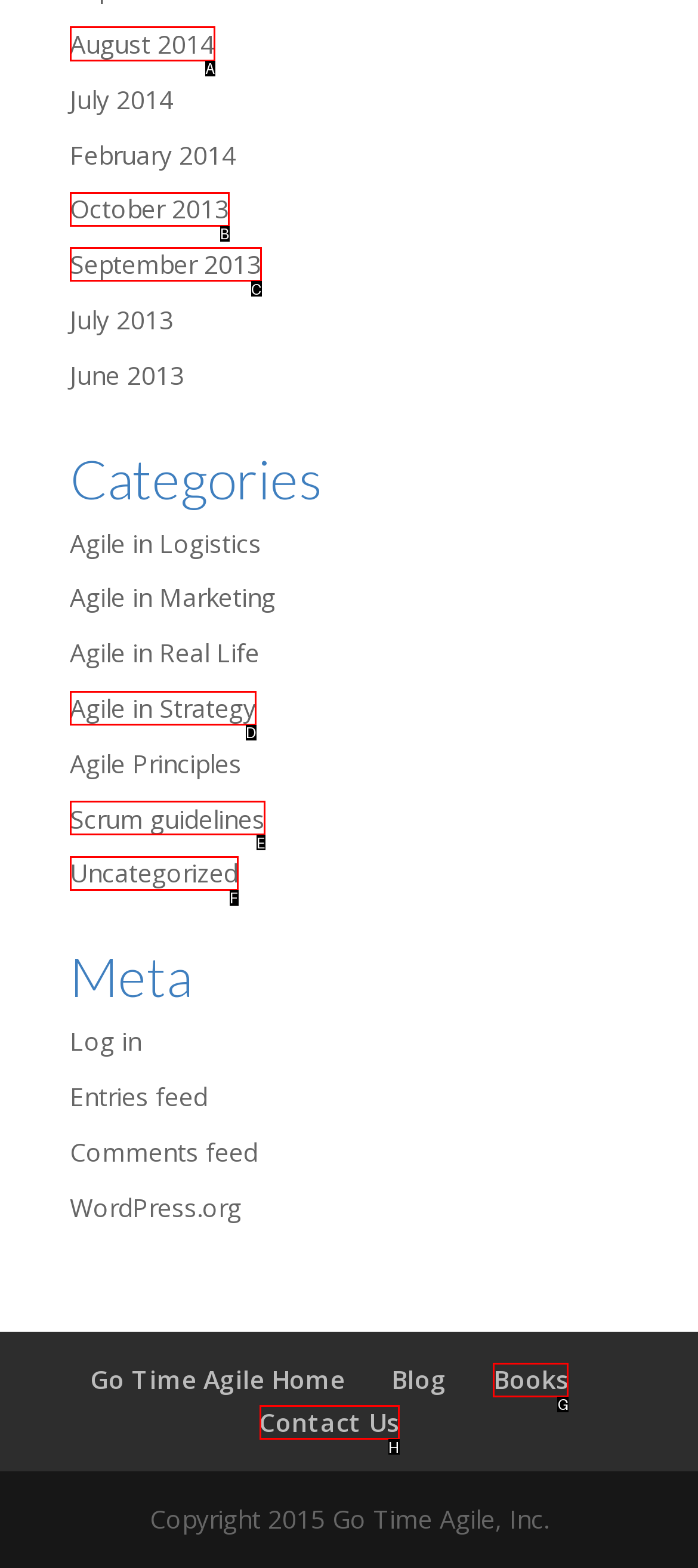Identify the HTML element to click to execute this task: View August 2014 archives Respond with the letter corresponding to the proper option.

A